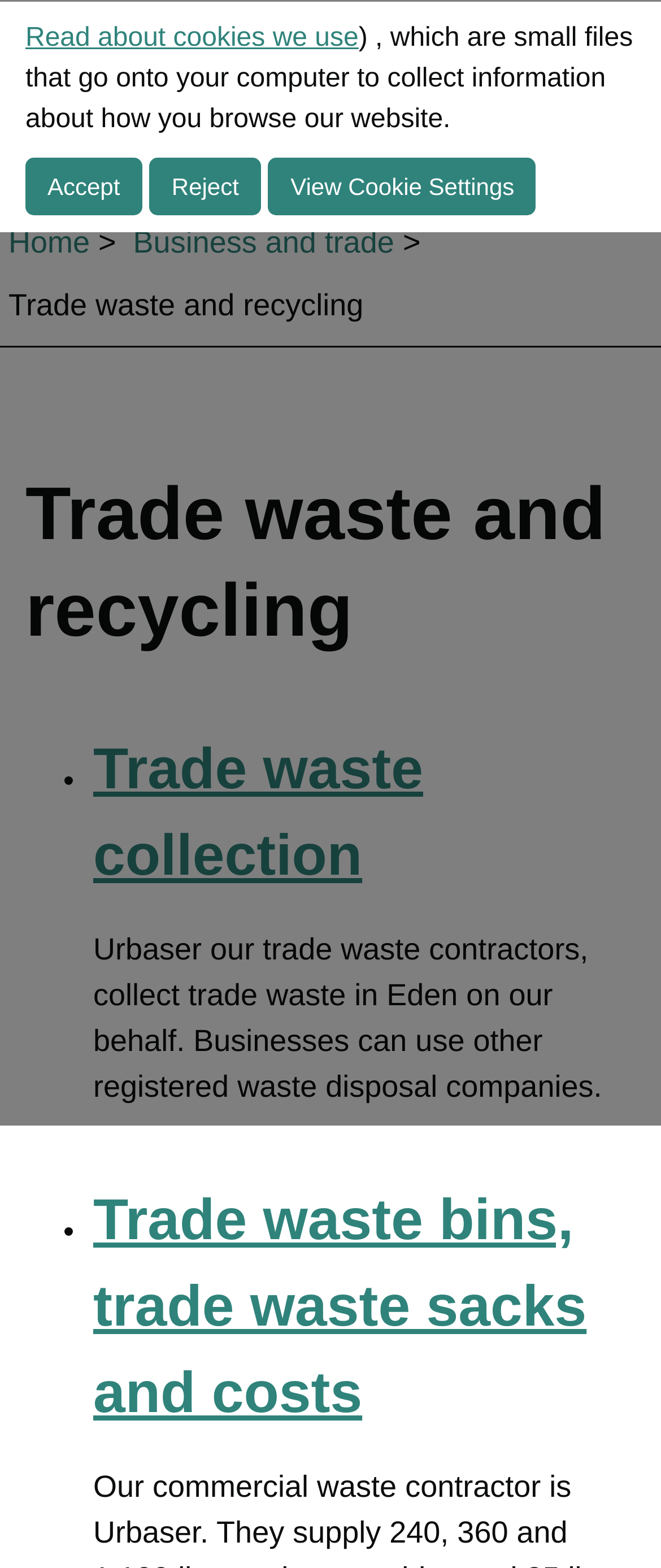Provide a short answer to the following question with just one word or phrase: How many types of trade waste services are mentioned?

Two